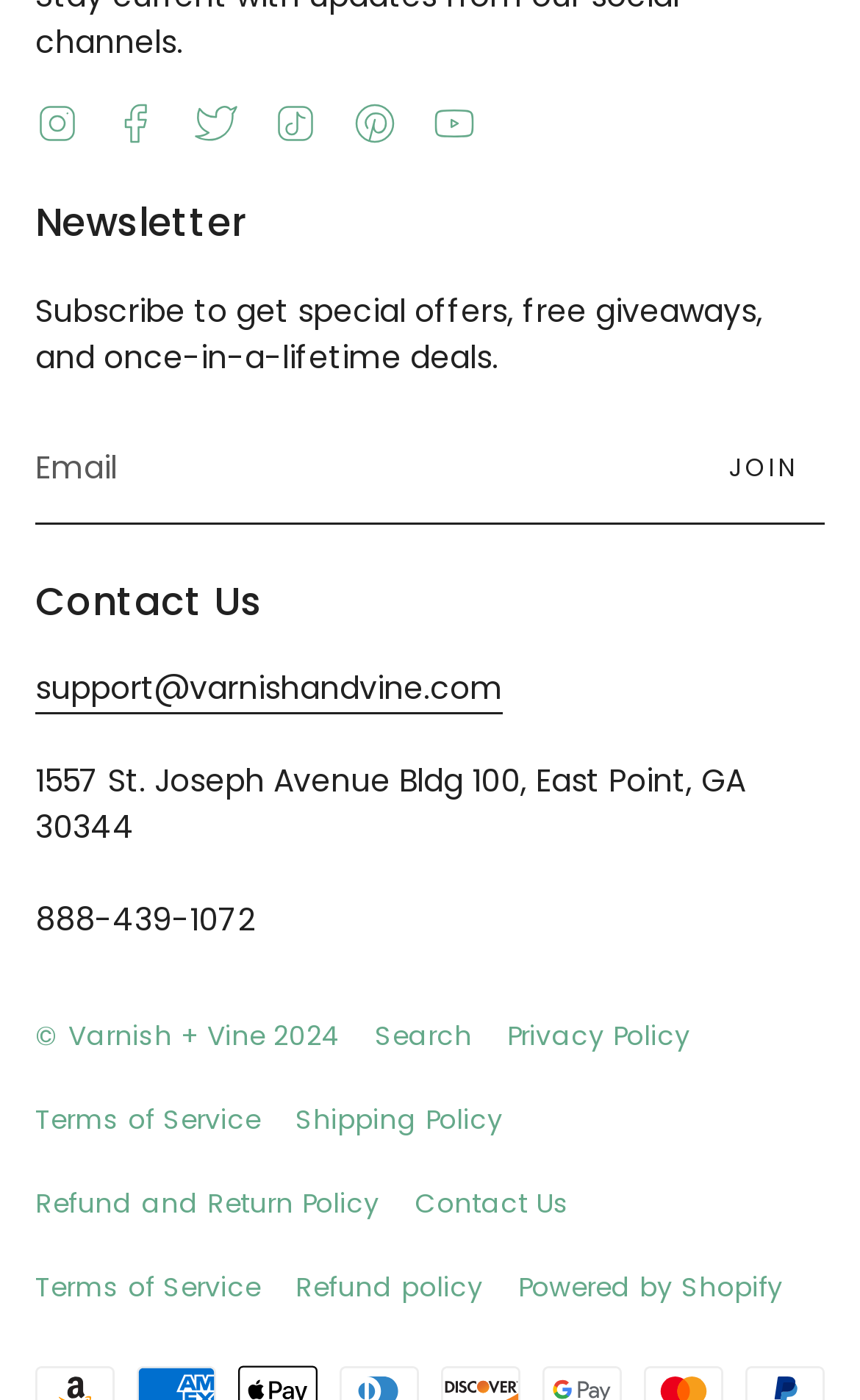Could you highlight the region that needs to be clicked to execute the instruction: "Contact us through email"?

[0.041, 0.476, 0.585, 0.515]